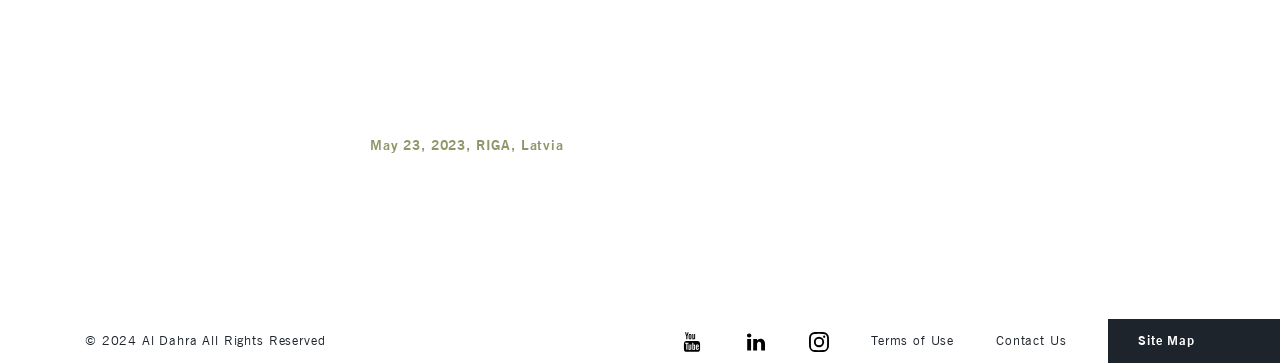Provide the bounding box coordinates, formatted as (top-left x, top-left y, bottom-right x, bottom-right y), with all values being floating point numbers between 0 and 1. Identify the bounding box of the UI element that matches the description: song of the week

None